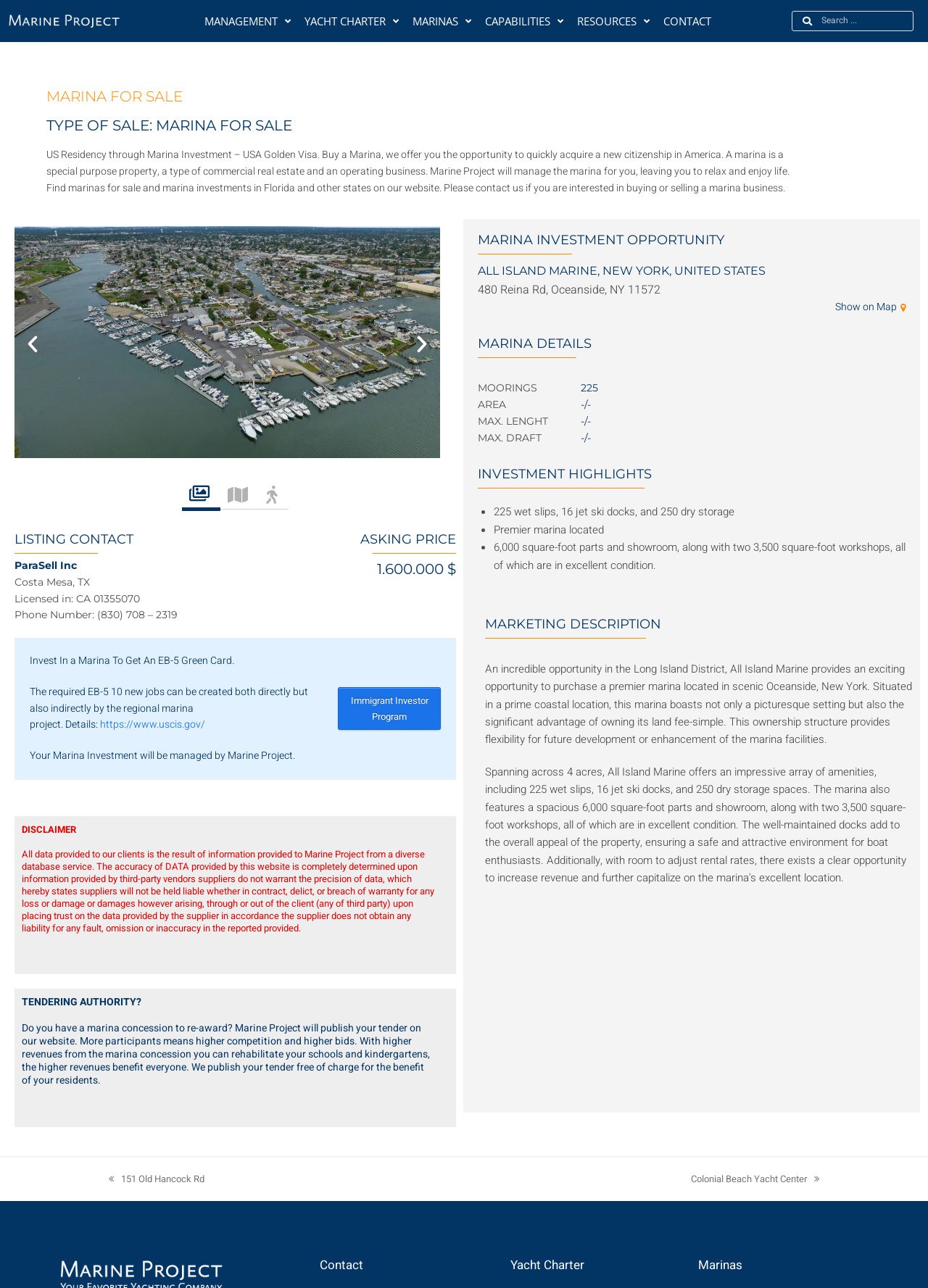Articulate a complete and detailed caption of the webpage elements.

This webpage is about a marina for sale, specifically All Island Marine in Oceanside, New York. At the top, there is a navigation menu with links to different sections of the website, including Management, Yacht Charter, Marinas, Capabilities, Resources, and Contact. 

Below the navigation menu, there is a search bar where users can search for specific content on the website. 

The main content of the webpage is divided into several sections. The first section has a heading "MARINA FOR SALE" and provides information about the marina, including its type of sale, location, and a brief description. 

There is a tab list with three tabs, each containing an image of the marina. Below the tab list, there are two buttons, likely for navigating through the images.

The next section has a heading "LISTING CONTACT" and provides contact information for ParaSell Inc, including their address, phone number, and license information.

Following that, there is a section with a heading "ASKING PRICE" that displays the asking price of the marina, which is $1,600,000. 

The webpage also provides information about investing in a marina to obtain an EB-5 green card, including a link to the US Citizenship and Immigration Services website.

There is a section with a heading "MARINA INVESTMENT OPPORTUNITY" that provides more information about the marina, including its location, address, and marina details such as moorings, area, maximum length, and maximum draft.

The webpage also lists investment highlights, including the number of wet slips, jet ski docks, and dry storage, as well as the condition of the marina's facilities.

A marketing description section provides a detailed description of the marina, including its location, facilities, and advantages.

At the bottom of the webpage, there are links to previous and next posts, as well as a section to stay in touch with Marine Project and subscribe to their newsletter.